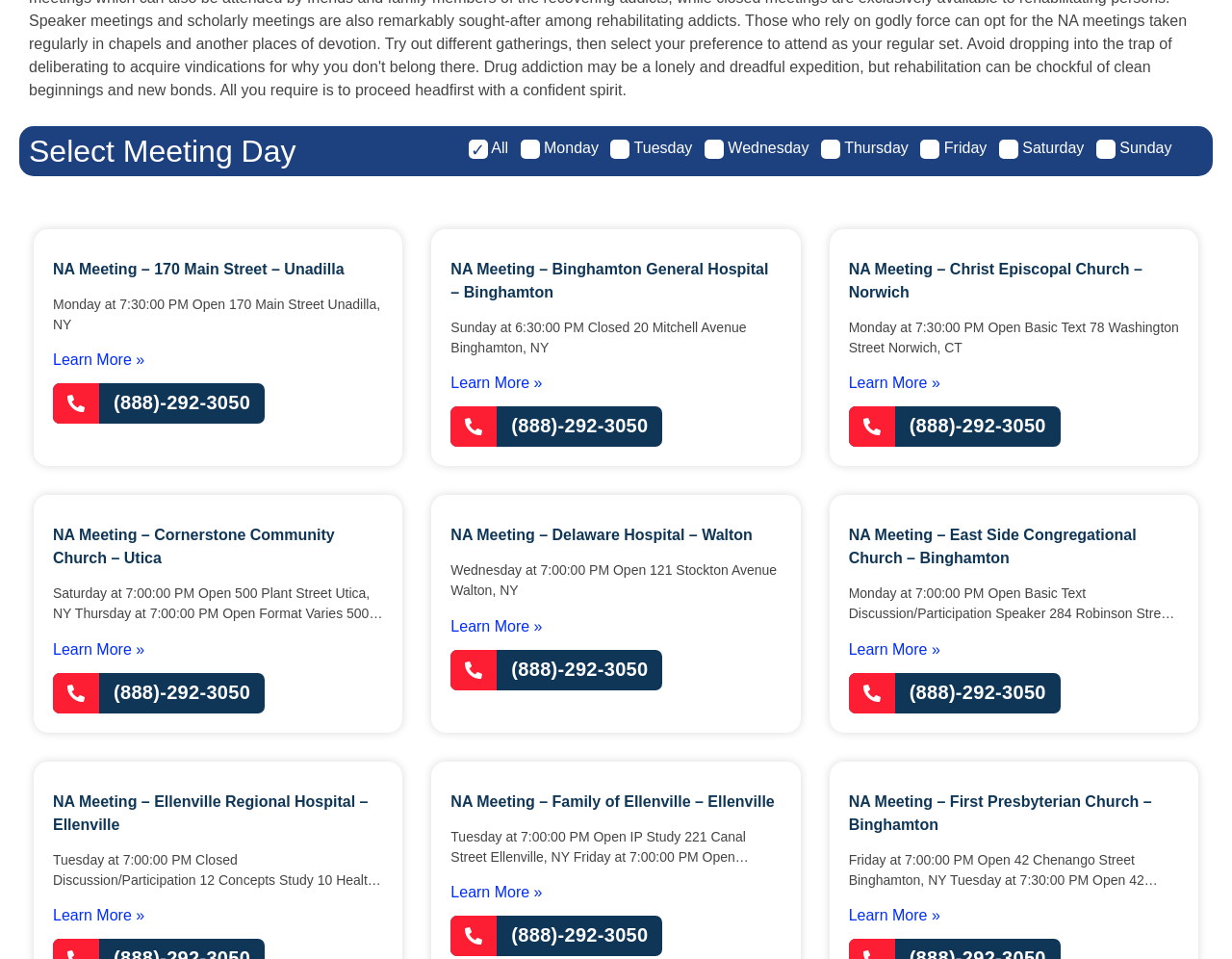Show the bounding box coordinates of the element that should be clicked to complete the task: "Learn more about NA Meeting – Christ Episcopal Church – Norwich".

[0.689, 0.391, 0.763, 0.408]